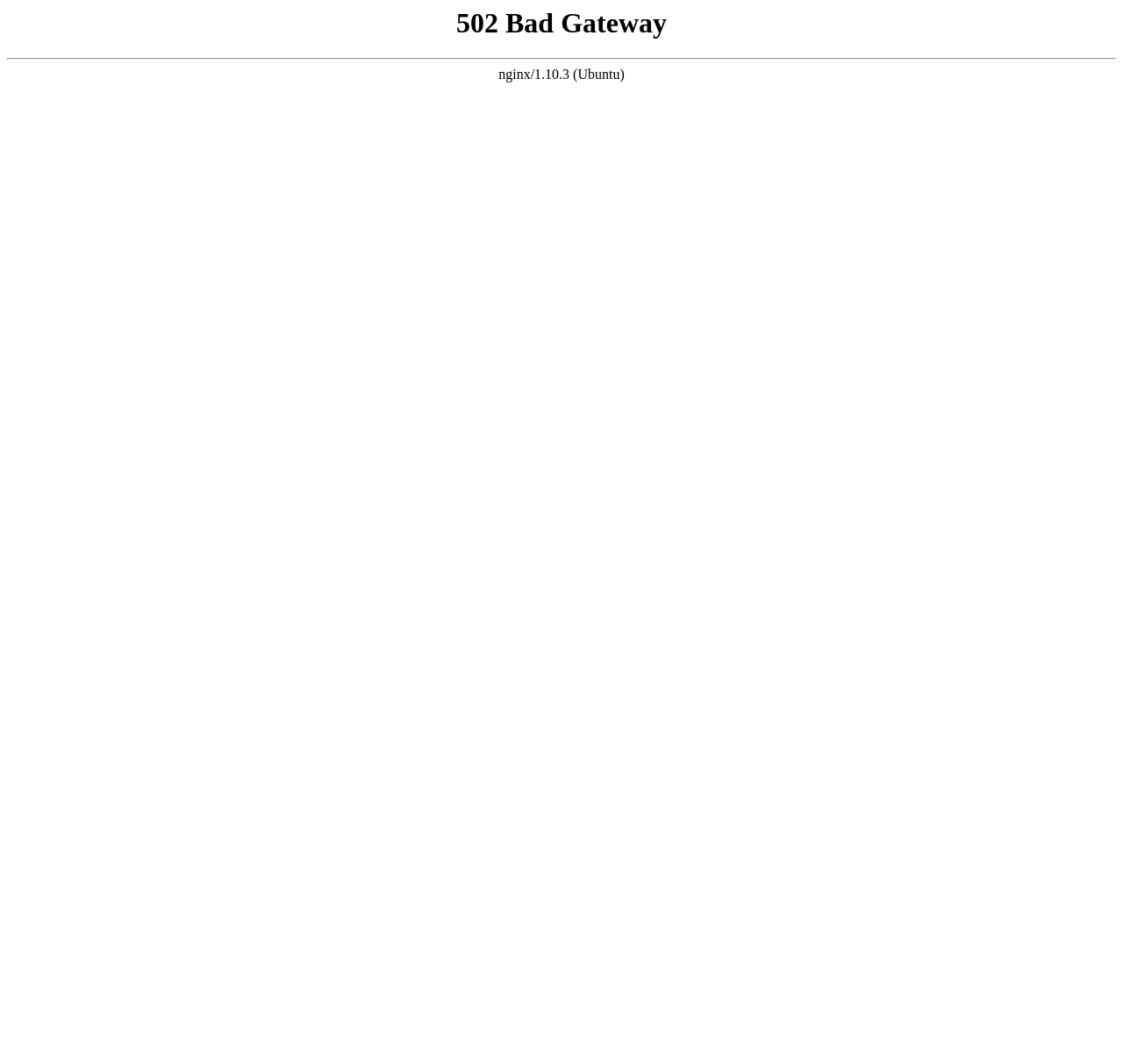Your task is to find and give the main heading text of the webpage.

502 Bad Gateway